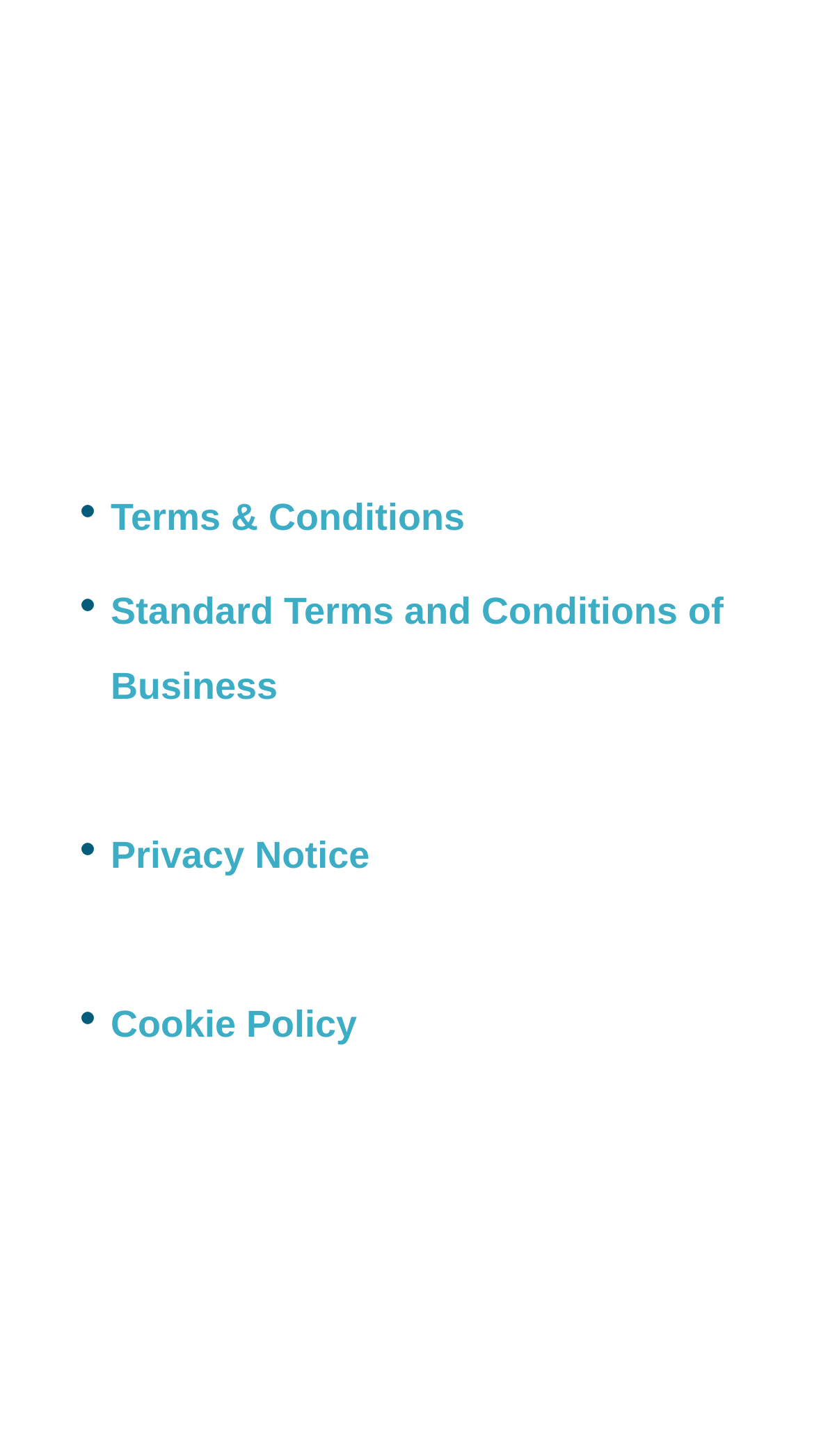Show the bounding box coordinates for the HTML element as described: "Taxes".

None